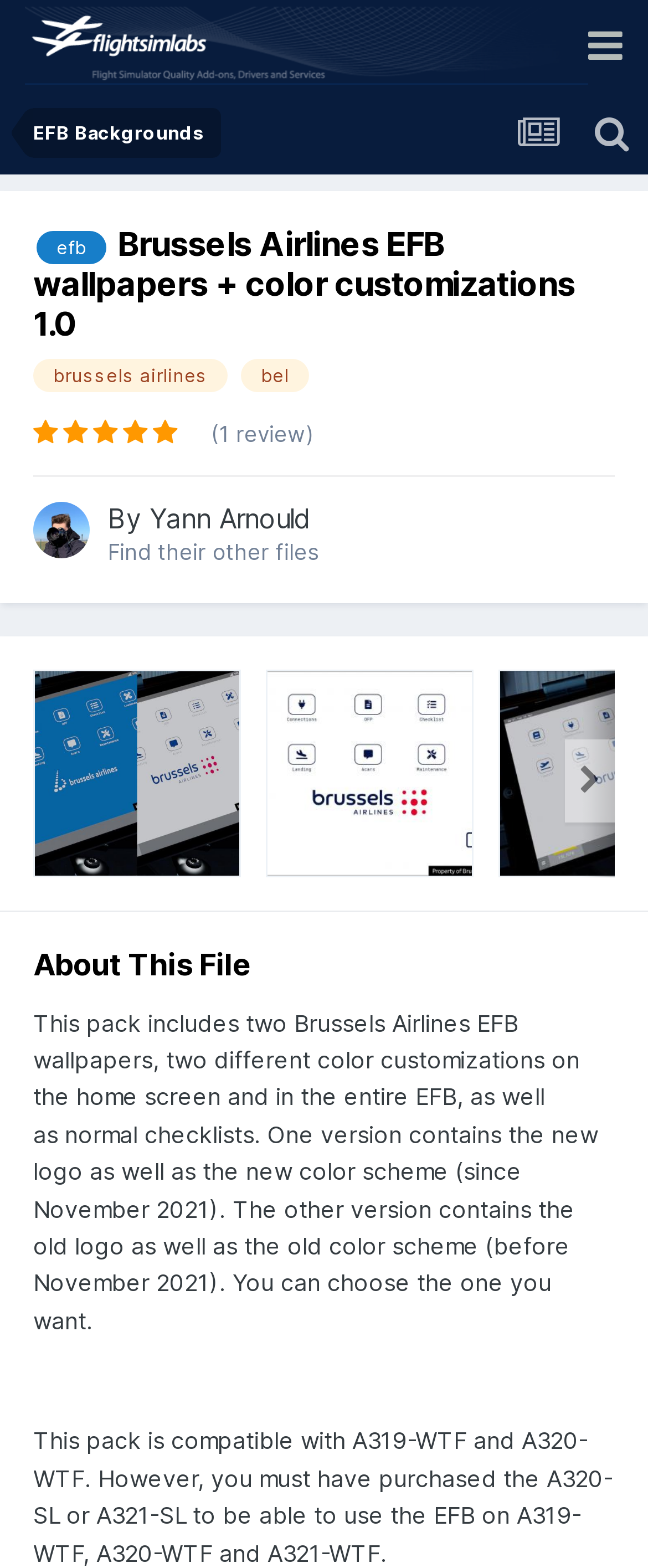Please determine the headline of the webpage and provide its content.

efb
 Brussels Airlines EFB wallpapers + color customizations 1.0